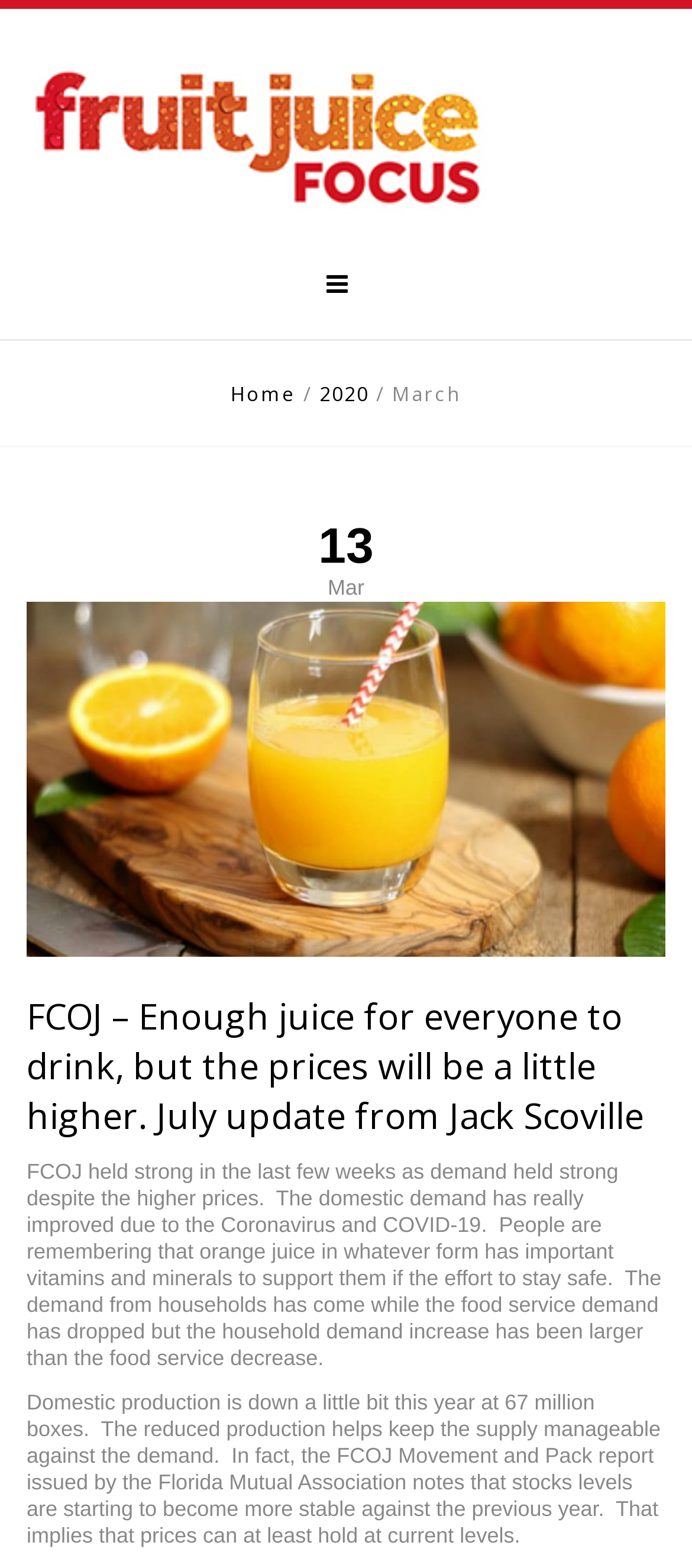Provide the bounding box for the UI element matching this description: "alt="Fruit Juice Focus"".

[0.038, 0.028, 0.936, 0.147]